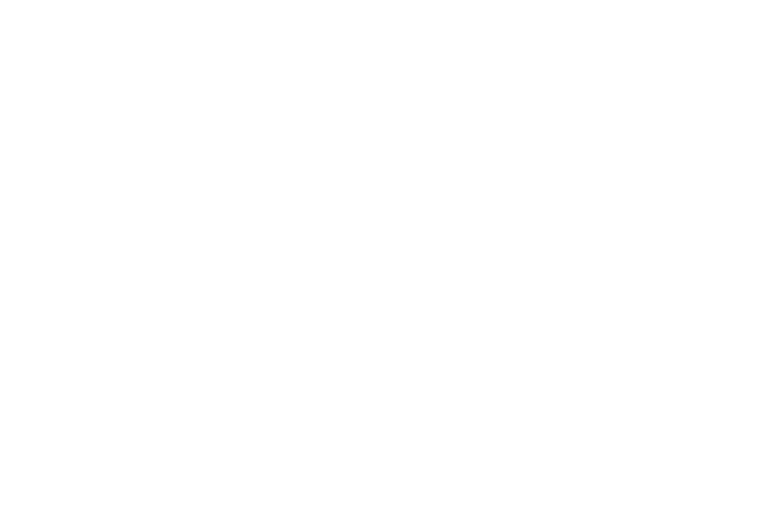Who inaugurated the program?
Give a single word or phrase answer based on the content of the image.

YB Khairy Jamaluddin